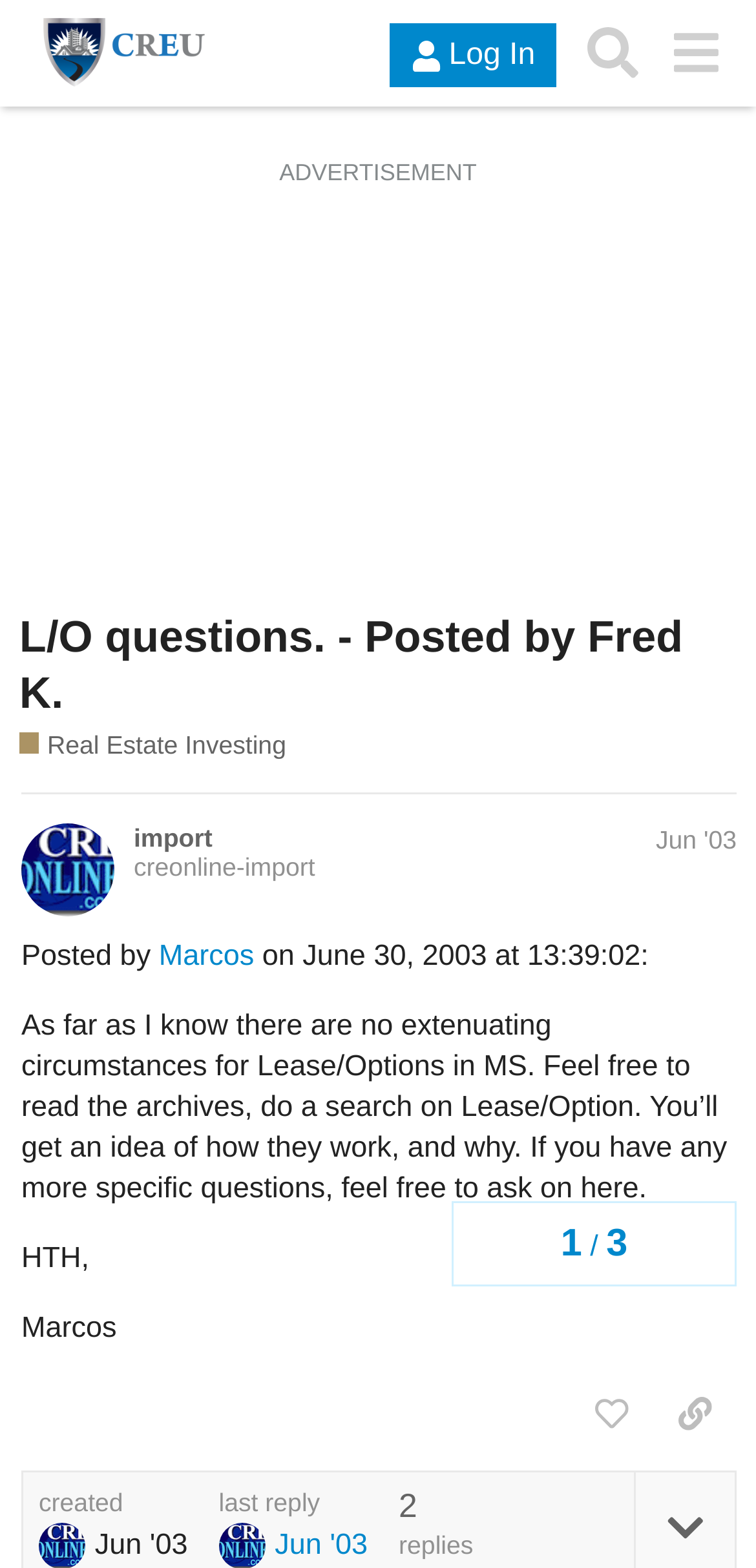Identify the bounding box coordinates of the section to be clicked to complete the task described by the following instruction: "Search for topics". The coordinates should be four float numbers between 0 and 1, formatted as [left, top, right, bottom].

[0.755, 0.008, 0.865, 0.06]